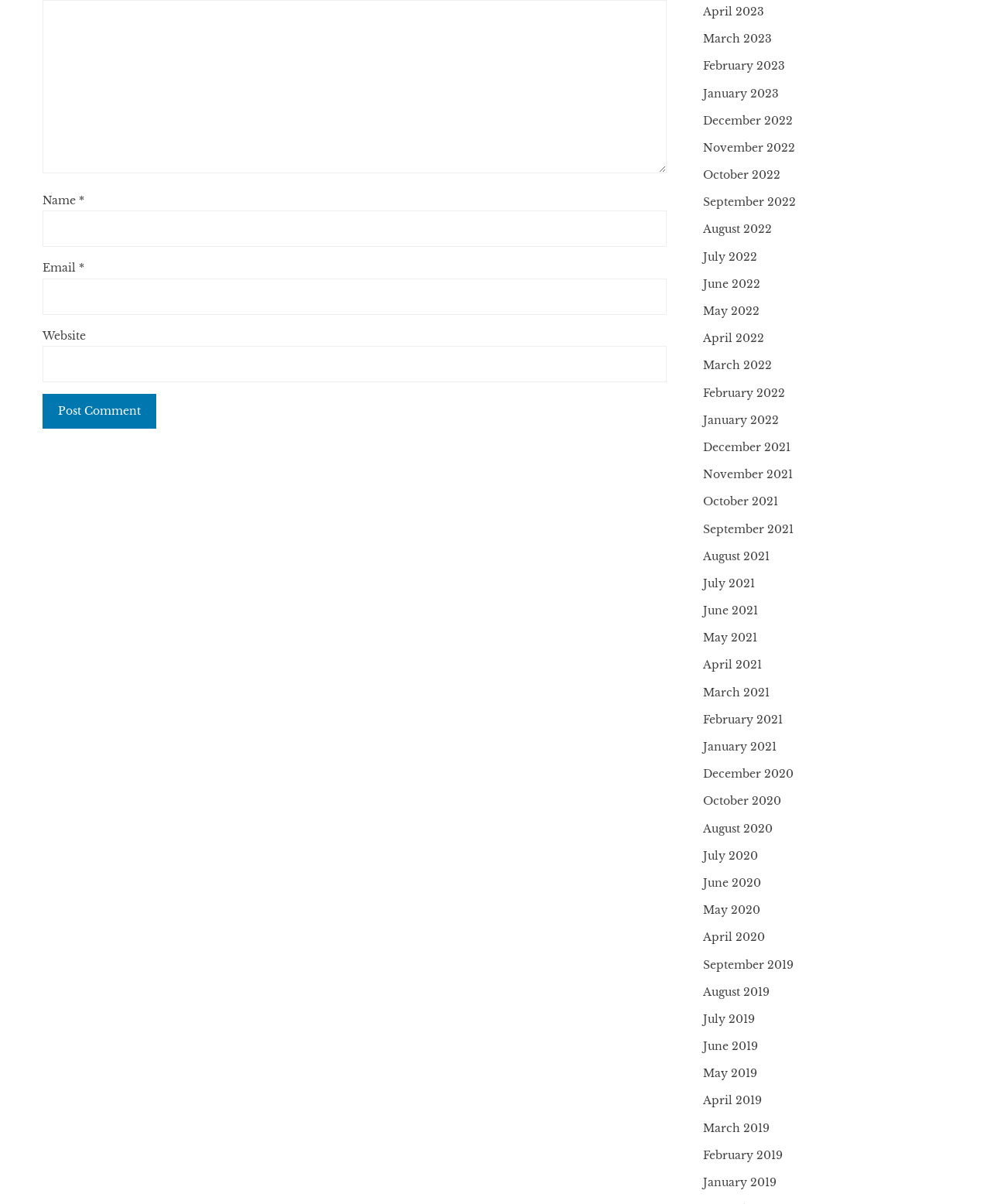Provide a one-word or brief phrase answer to the question:
What information is required to post a comment?

Name, email, and comment